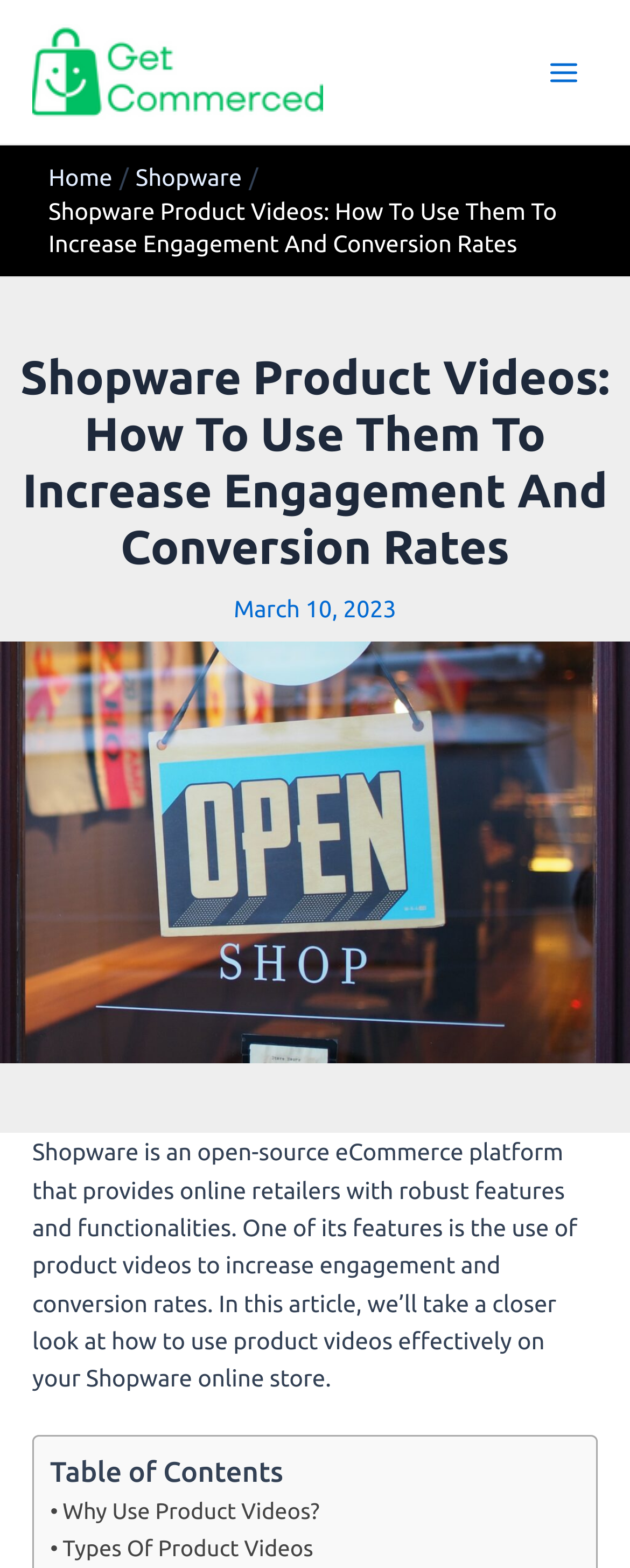Please give a concise answer to this question using a single word or phrase: 
What is Shopware?

eCommerce platform